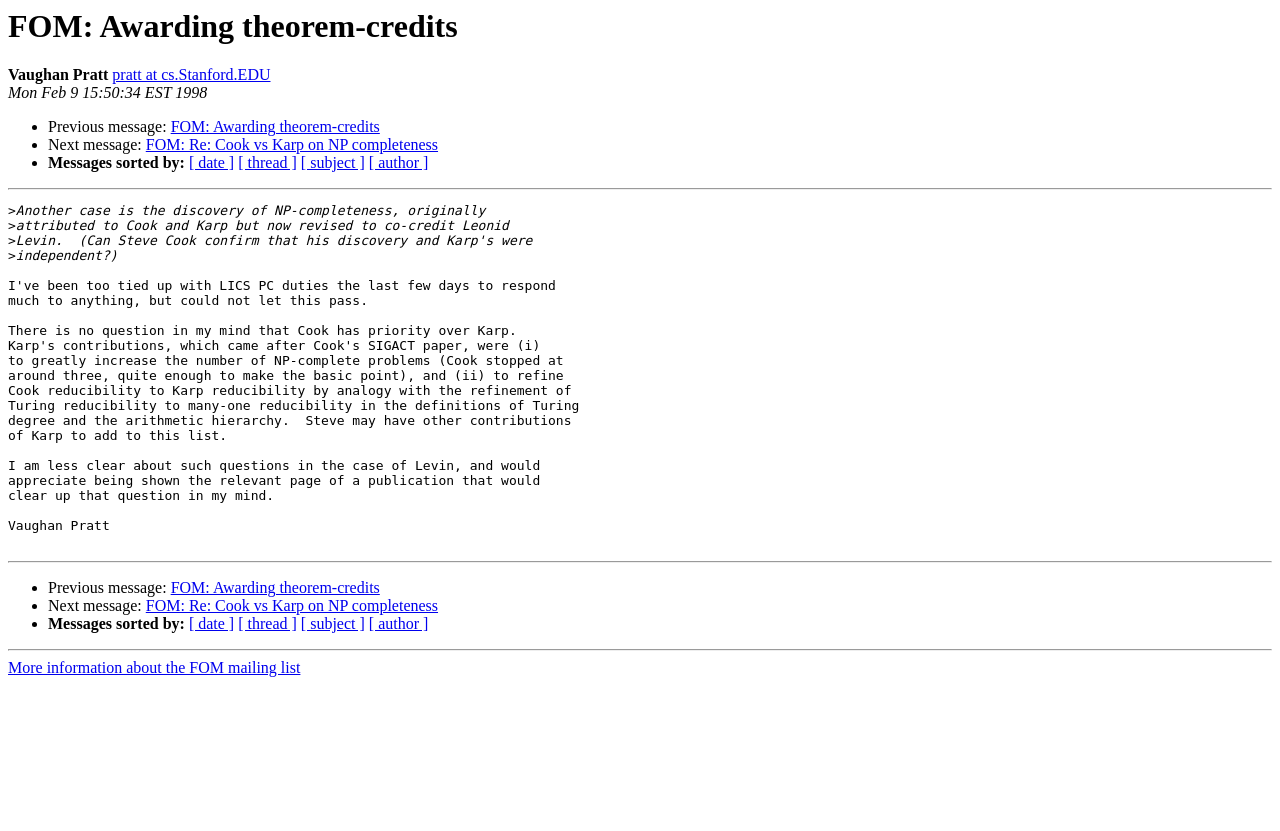Please indicate the bounding box coordinates for the clickable area to complete the following task: "Visit Vaughan Pratt's homepage". The coordinates should be specified as four float numbers between 0 and 1, i.e., [left, top, right, bottom].

[0.088, 0.08, 0.211, 0.1]